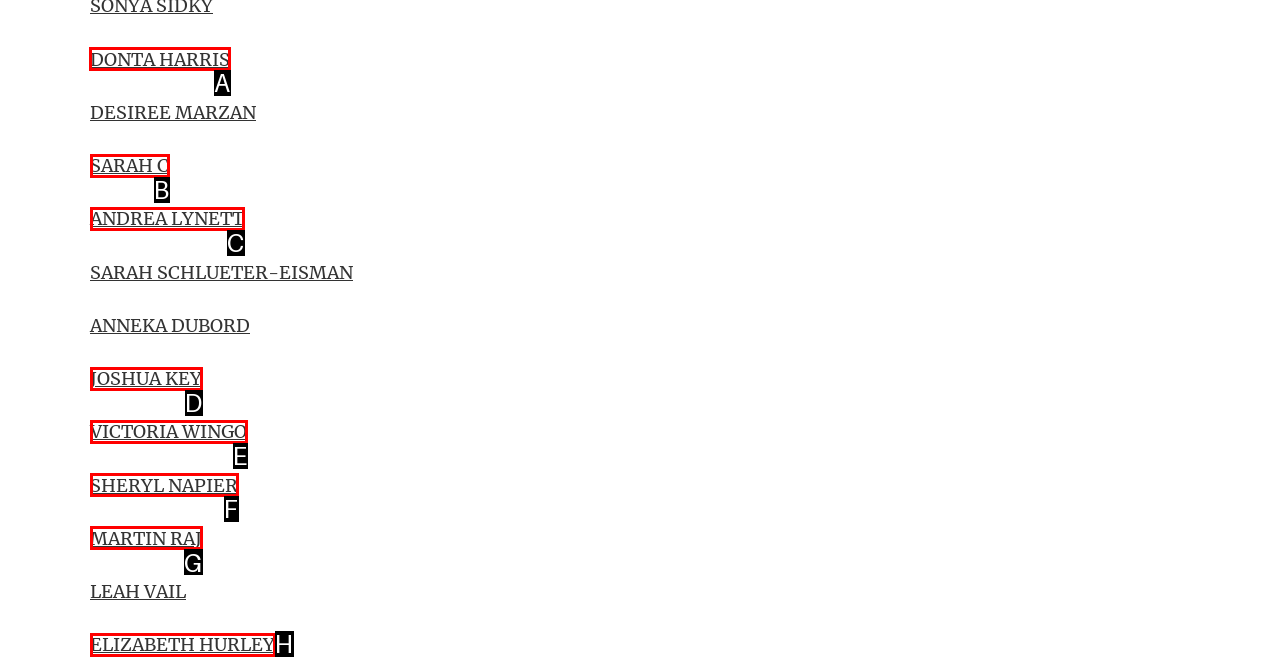From the given choices, which option should you click to complete this task: view DONTA HARRIS's profile? Answer with the letter of the correct option.

A